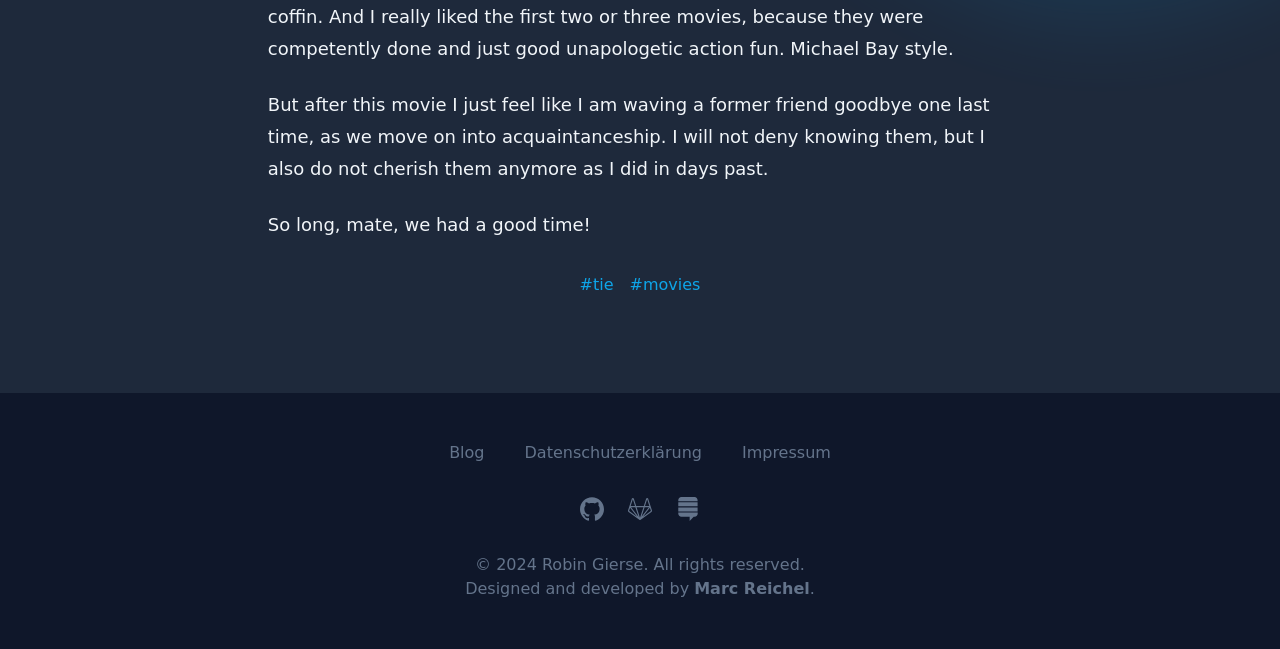Identify the bounding box for the UI element that is described as follows: "Marc Reichel".

[0.542, 0.892, 0.633, 0.922]